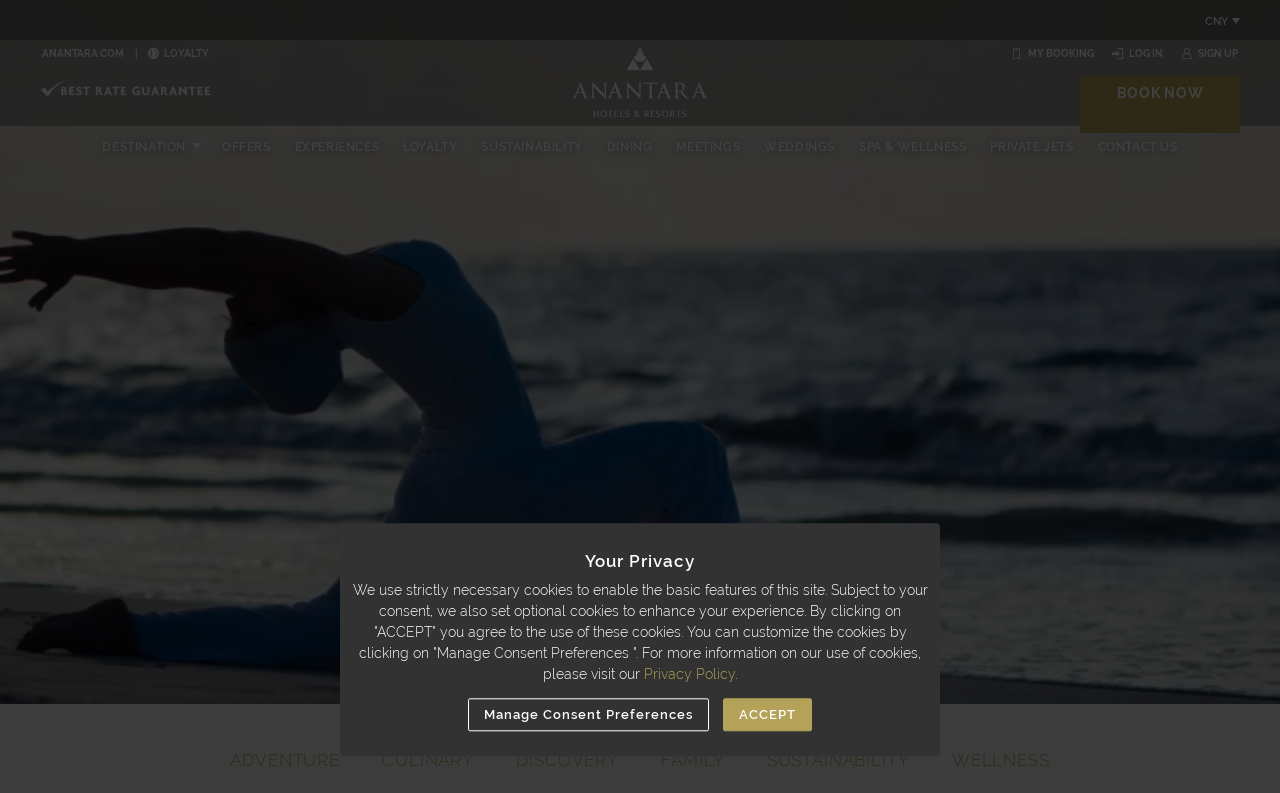How many navigation links are available?
Look at the image and respond with a one-word or short-phrase answer.

12